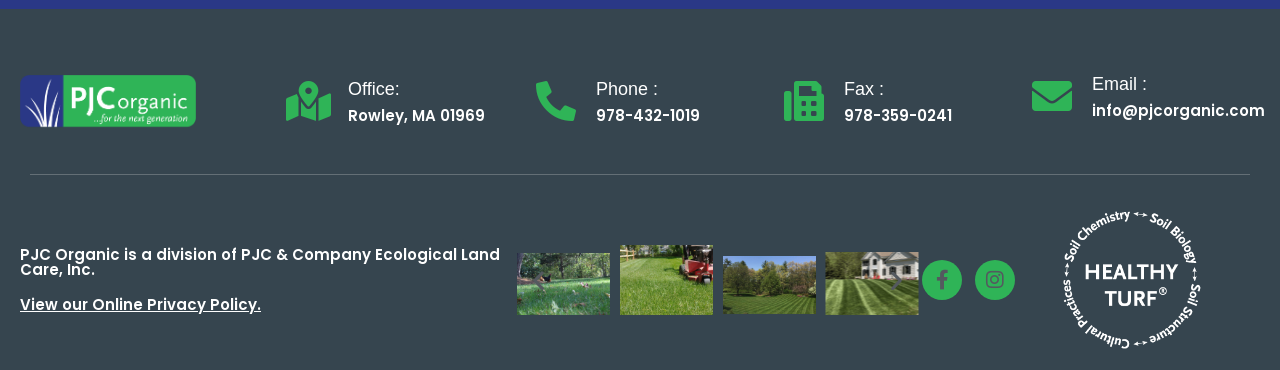What is the company name?
Using the image, provide a detailed and thorough answer to the question.

The company name is obtained from the image 'PJC Horizontal Logo' at the top of the webpage, which suggests that the webpage is related to PJC Organic.